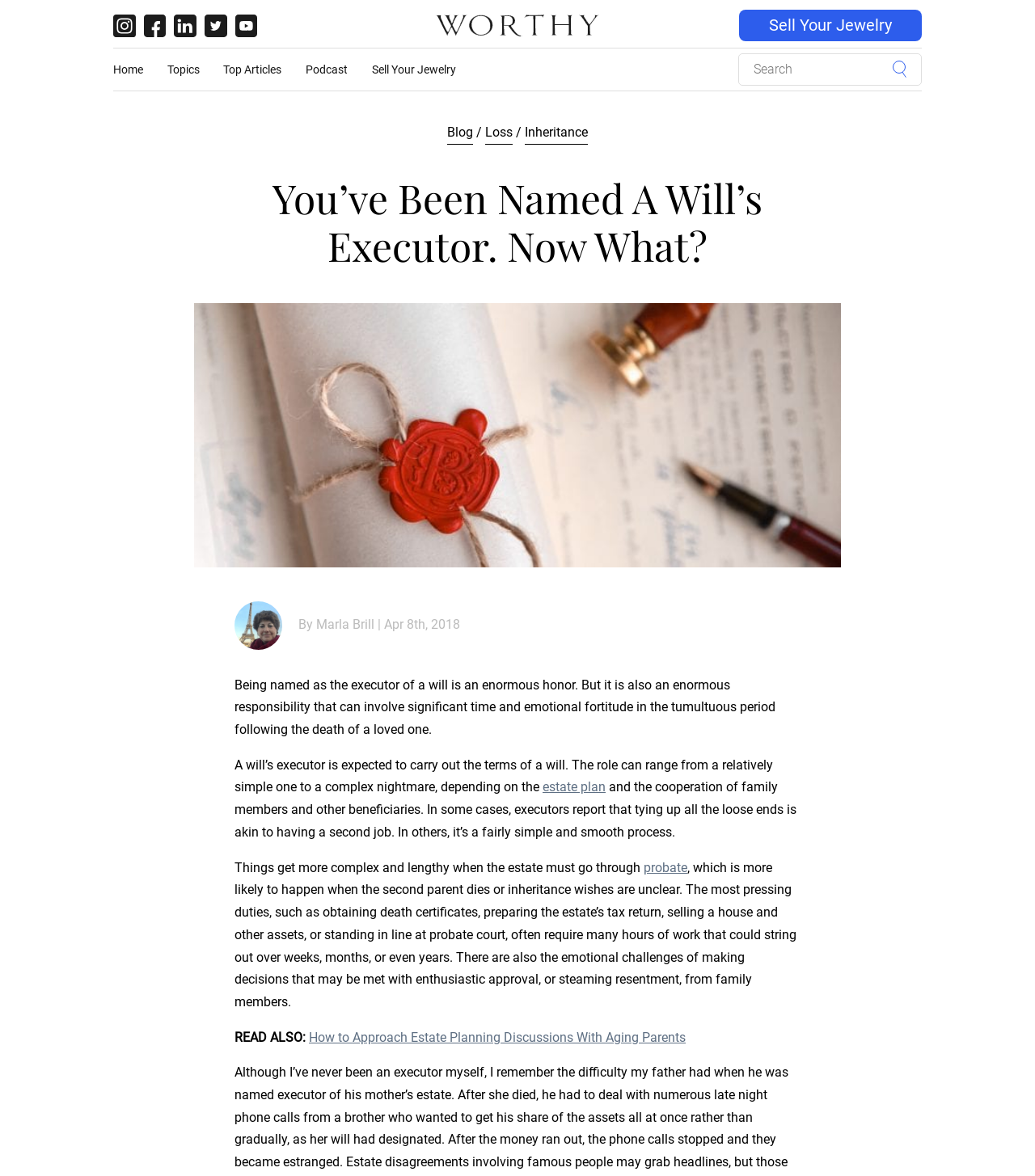Produce an extensive caption that describes everything on the webpage.

The webpage is an article titled "You've Been Named a Will's Executor. Now What?" from Worthy.com. At the top, there are five social media sharing icons (Instagram, Facebook, LinkedIn, Twitter, and YouTube) aligned horizontally, followed by the Worthy.com logo. On the right side, there is a "Sell Your Jewelry" button and a search bar.

Below the logo, there is a navigation menu with links to "Home", "Topics", "Top Articles", "Podcast", and "Sell Your Jewelry". Further down, there is a secondary navigation menu with links to "Blog", "Loss", and "Inheritance".

The main content of the article starts with a heading "You’ve Been Named A Will’s Executor. Now What?" followed by a large image related to the topic. The article is written by Marla Brill, as indicated by a smaller image of the author and a byline. The article's content is divided into several paragraphs, discussing the responsibilities and challenges of being a will's executor, including the emotional and time-consuming aspects of the role.

There are several links within the article, including "estate plan" and "probate", which provide additional information on related topics. The article concludes with a "READ ALSO" section, which links to another article titled "How to Approach Estate Planning Discussions With Aging Parents".